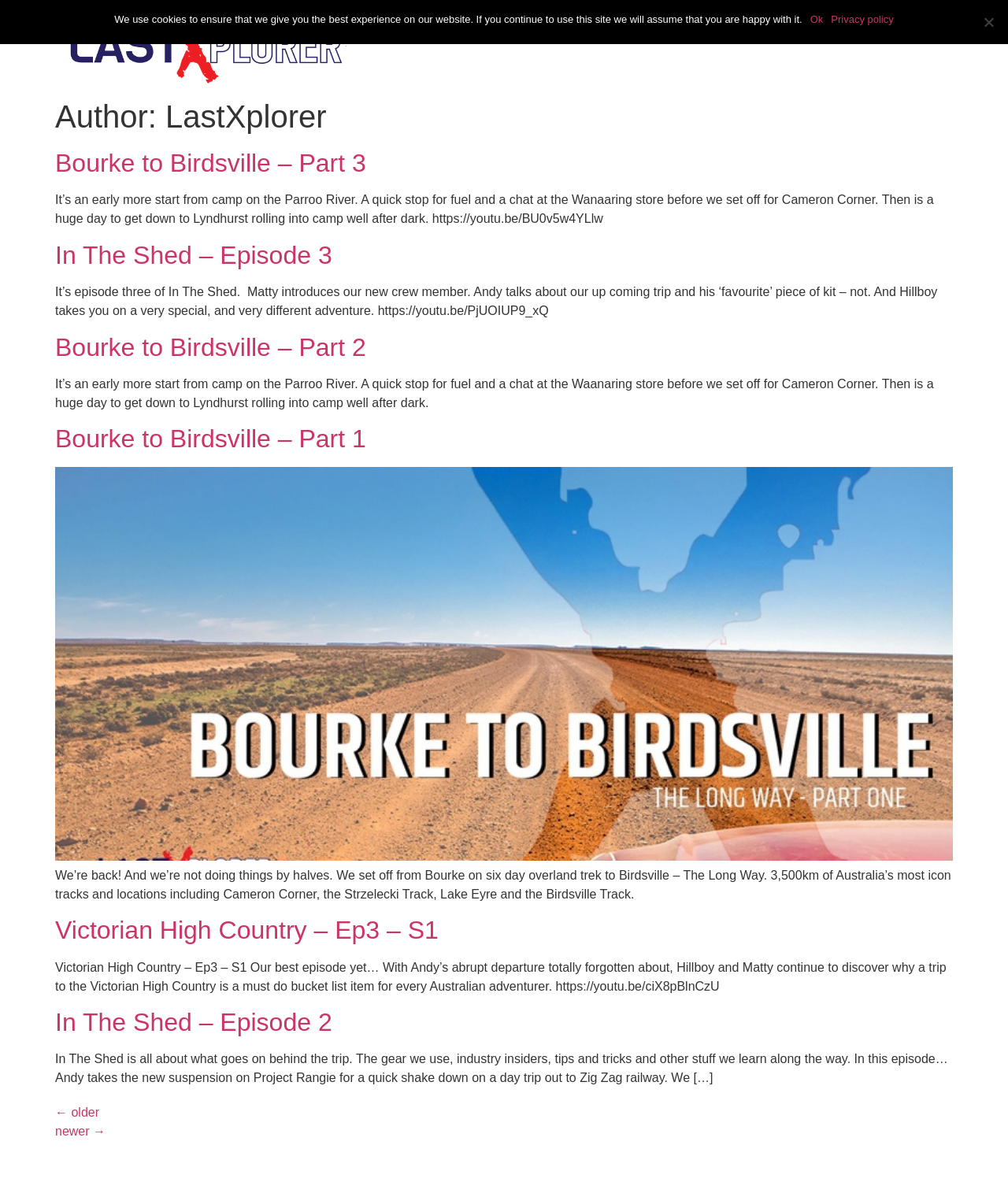Please find the bounding box coordinates of the section that needs to be clicked to achieve this instruction: "Read Bourke to Birdsville – Part 3".

[0.055, 0.126, 0.363, 0.15]